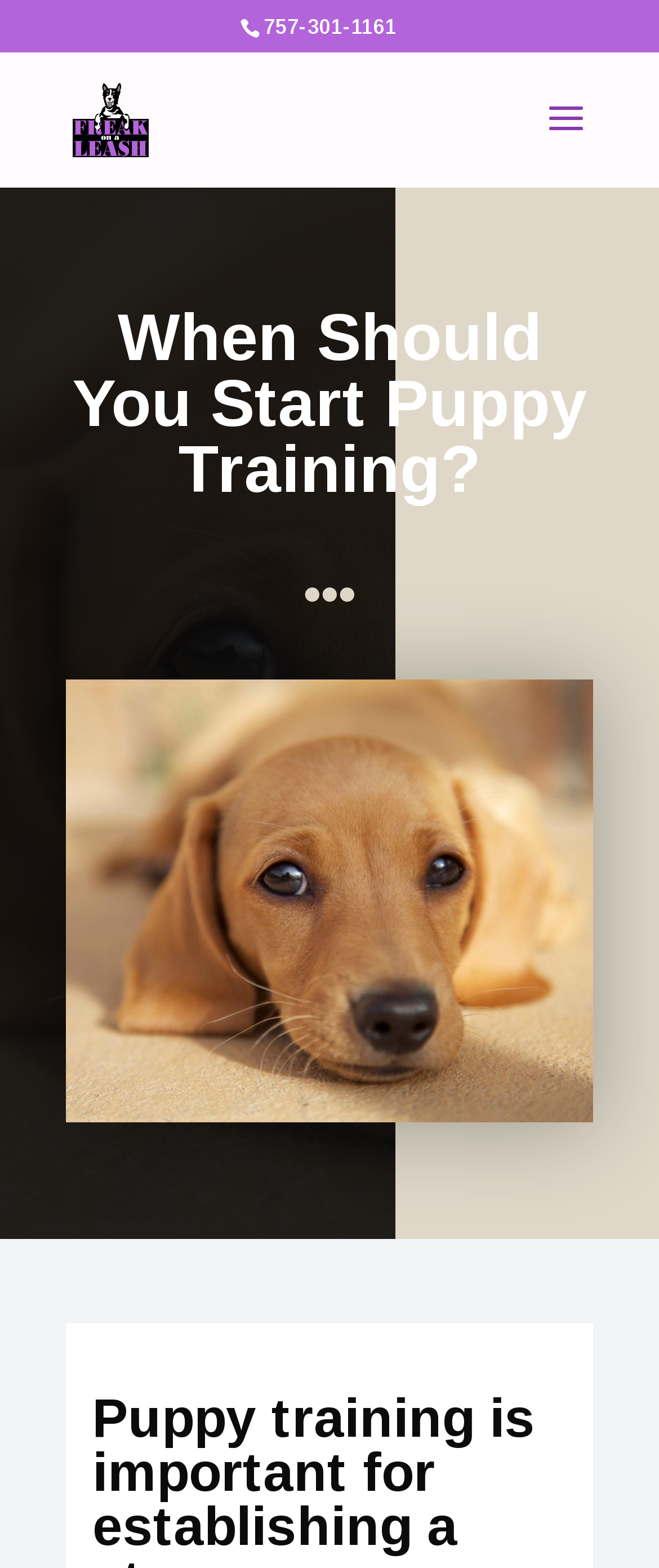Could you identify the text that serves as the heading for this webpage?

When Should You Start Puppy Training?